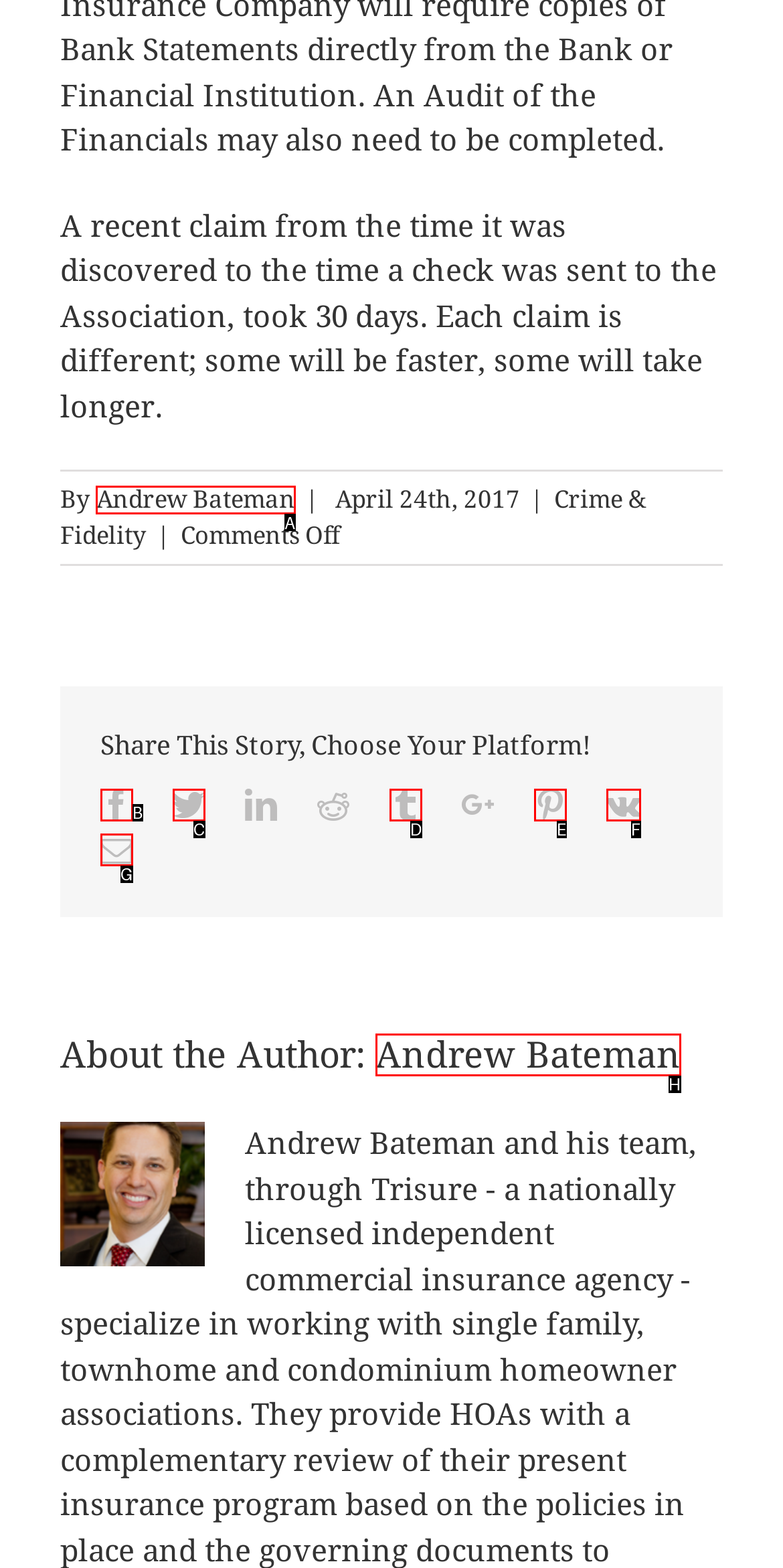Tell me which option I should click to complete the following task: View the author's profile
Answer with the option's letter from the given choices directly.

A